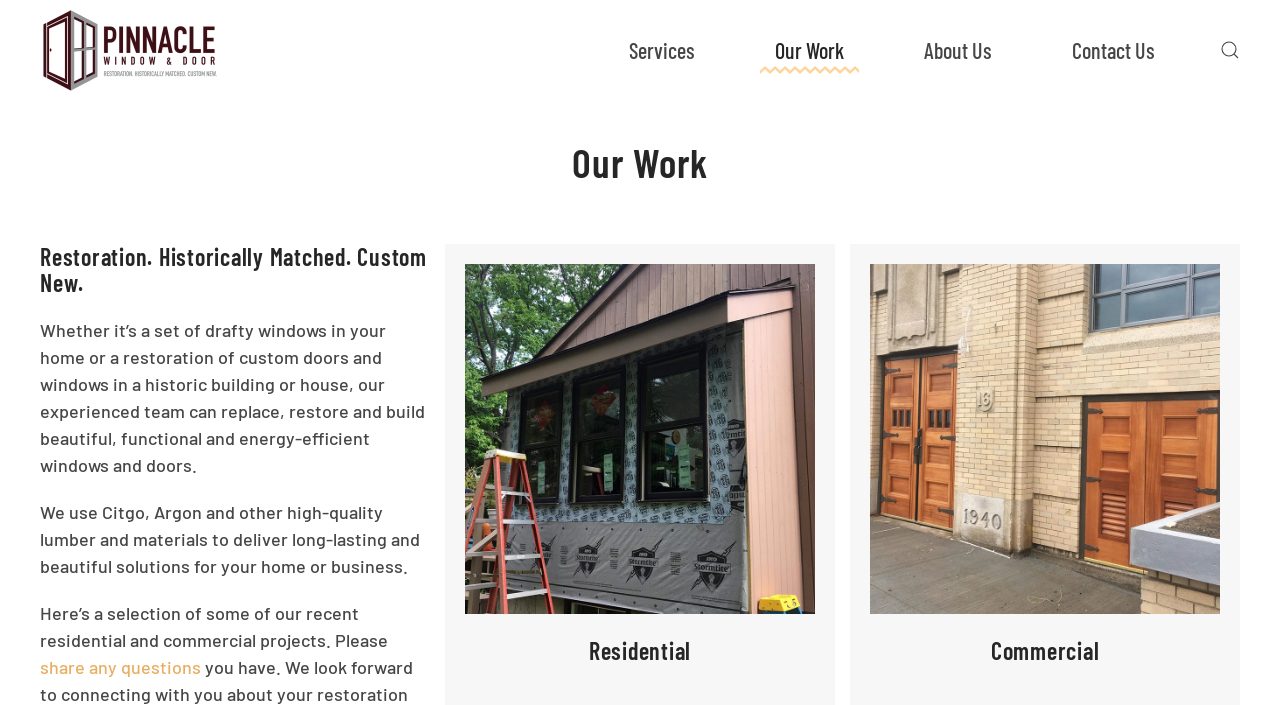What materials are used for window and door construction?
Please give a detailed and elaborate answer to the question based on the image.

According to the webpage, Pinnacle Window and Door uses high-quality materials such as Citgo, Argon, and other lumber to deliver long-lasting and beautiful solutions for homes and businesses.